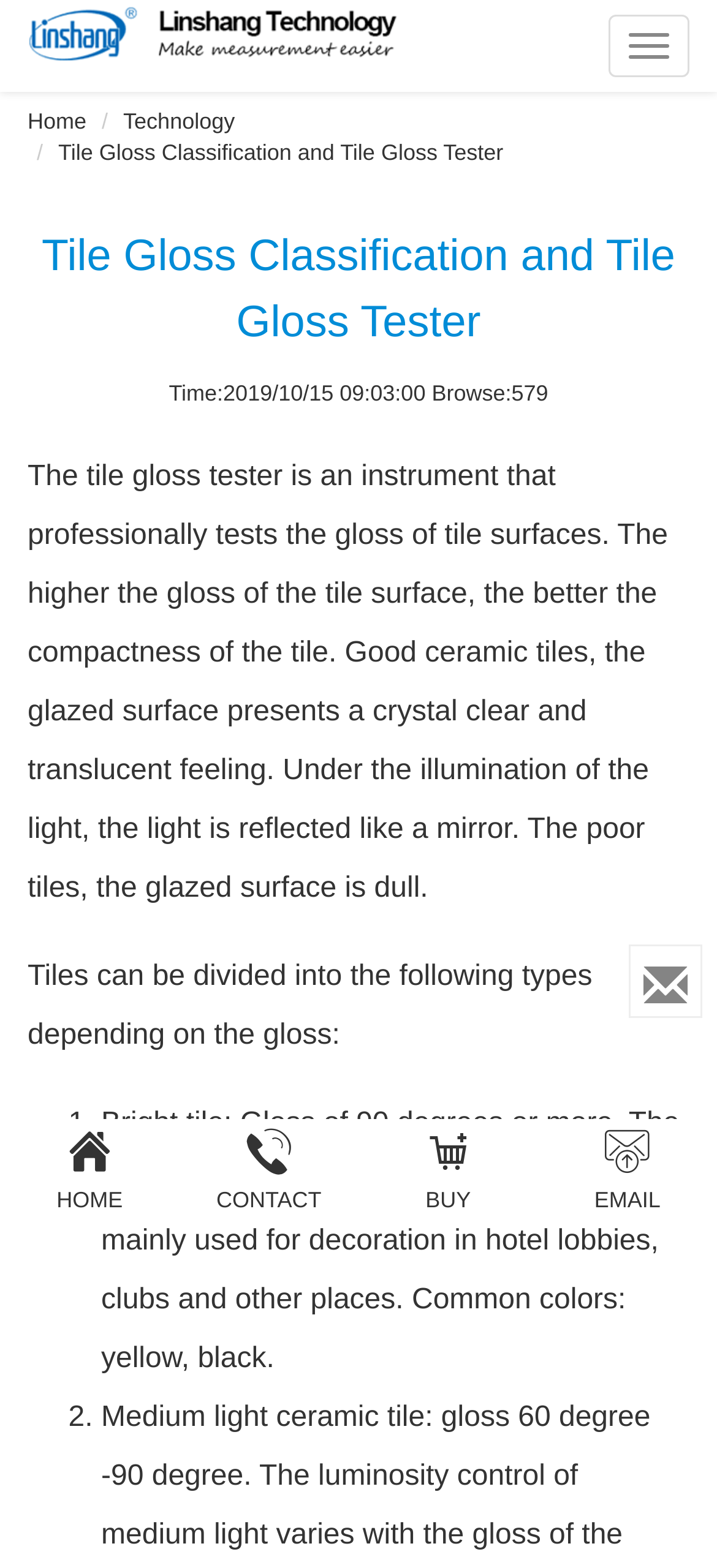Use a single word or phrase to answer the question:
What is the characteristic of a good ceramic tile?

Crystal clear and translucent